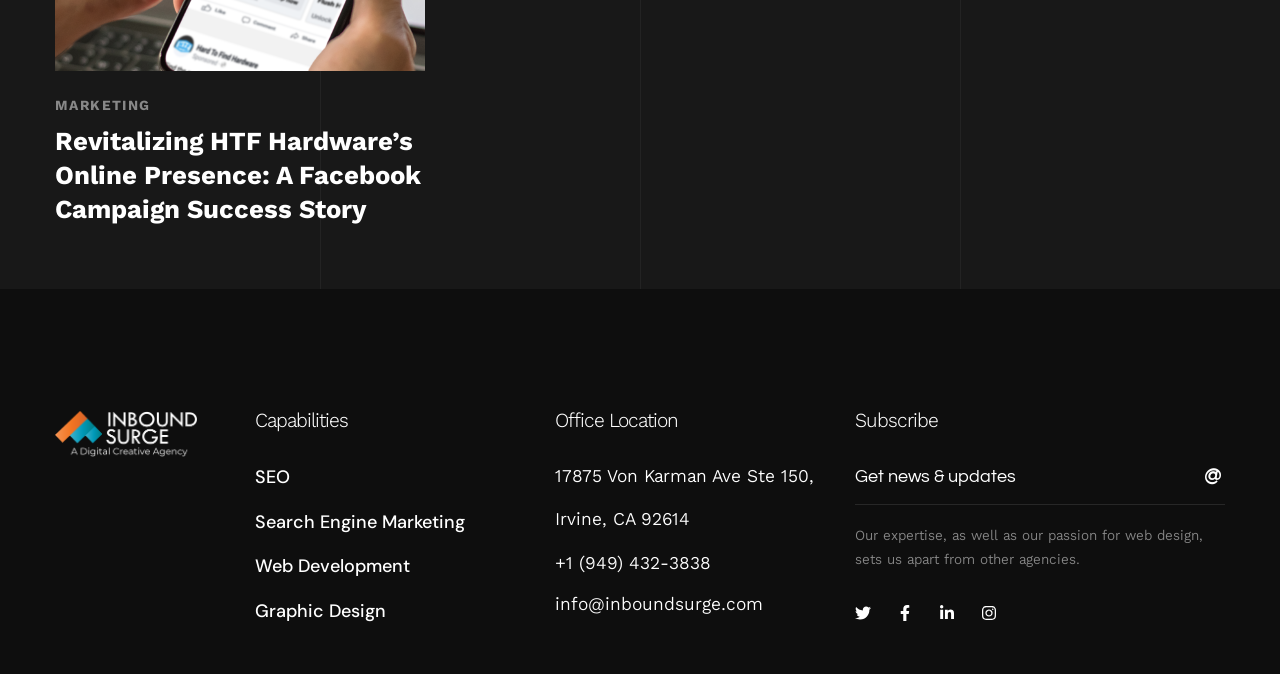Based on the description "Search Engine Marketing", find the bounding box of the specified UI element.

[0.199, 0.746, 0.363, 0.802]